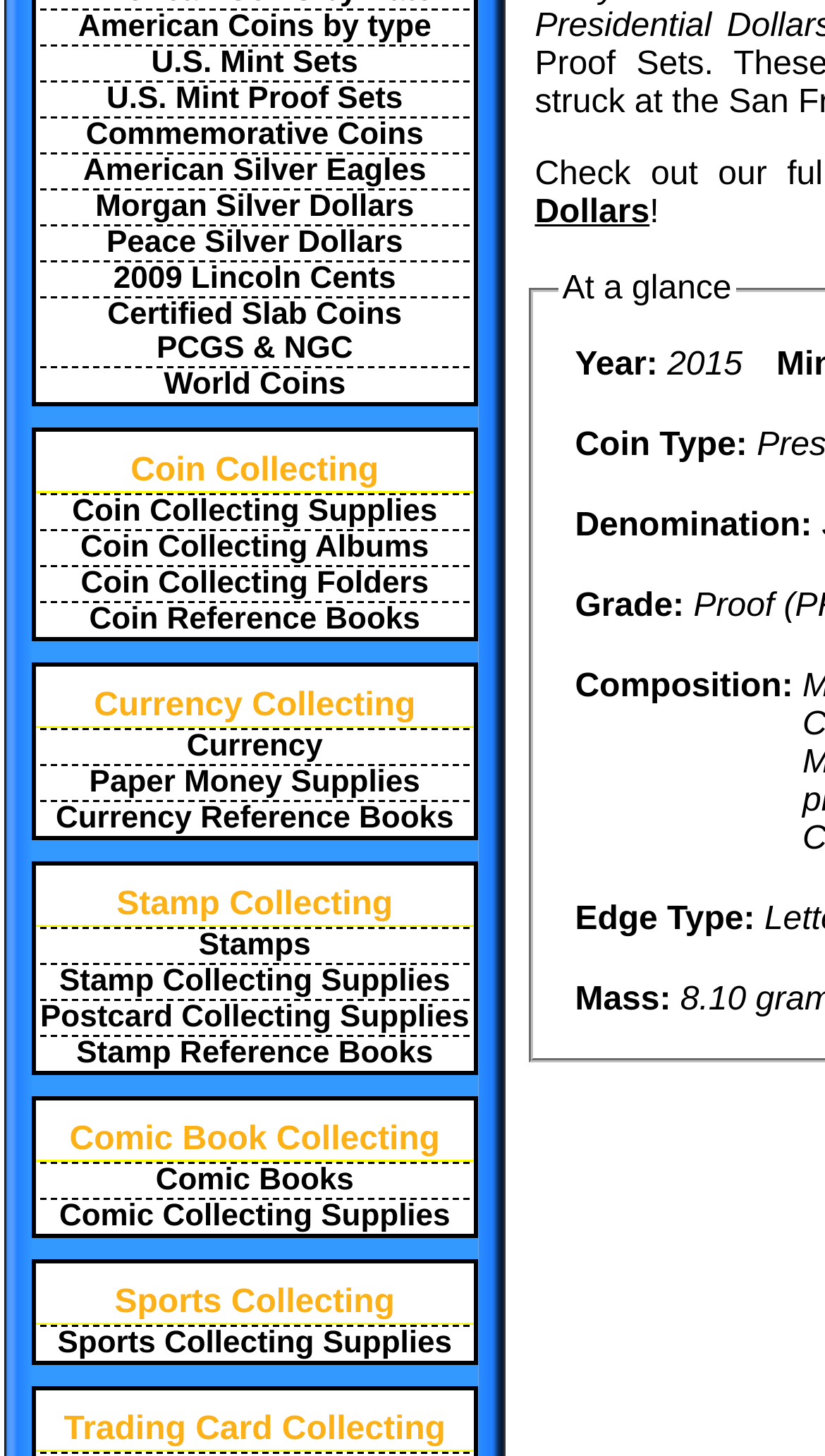What are the main categories of collecting?
Provide a detailed and well-explained answer to the question.

By analyzing the webpage, I found that there are several categories of collecting listed, including Coins, Currency, Stamps, Comic Books, Sports, and Trading Cards. These categories are indicated by the StaticText elements with titles such as 'Coin Collecting', 'Currency Collecting', and so on.